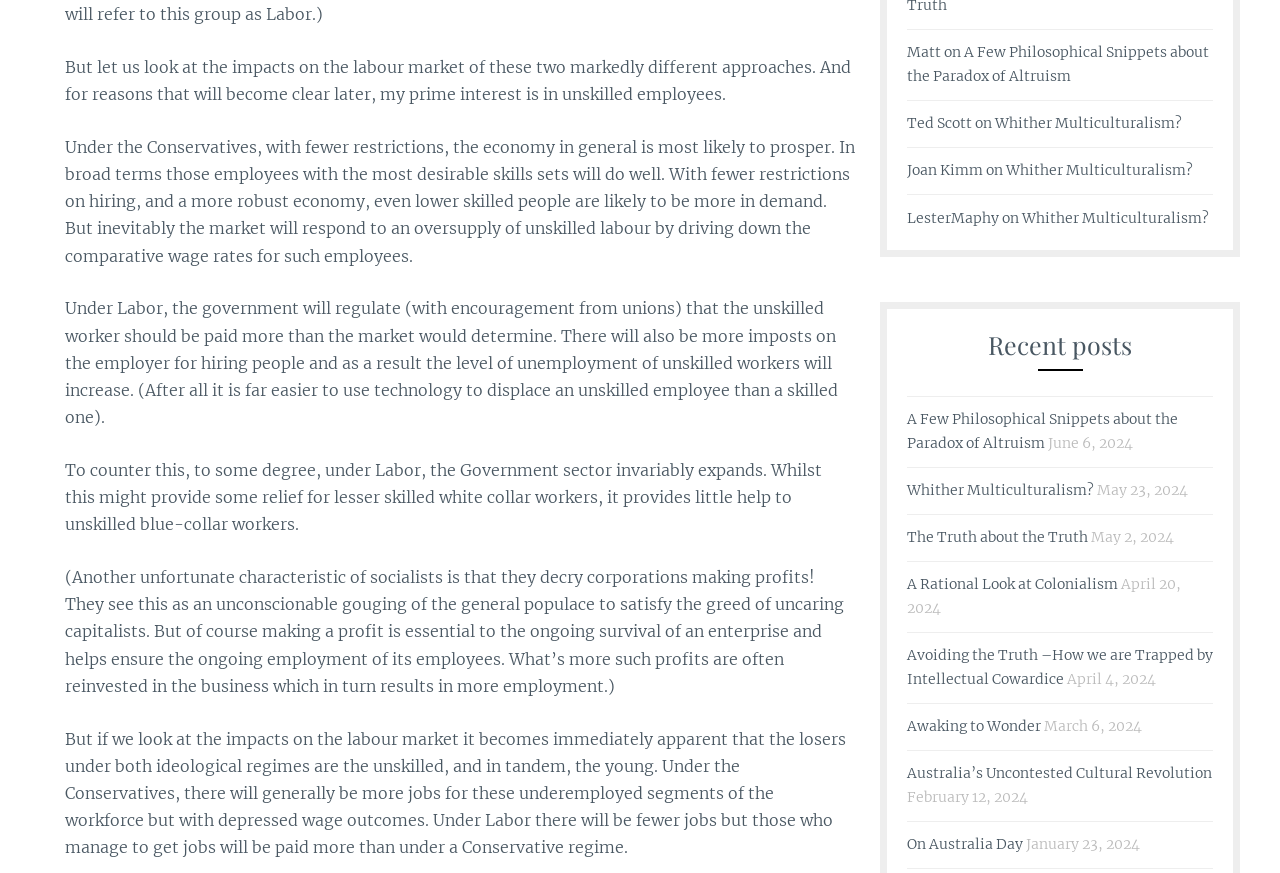Please pinpoint the bounding box coordinates for the region I should click to adhere to this instruction: "Click on the link 'A Few Philosophical Snippets about the Paradox of Altruism'".

[0.709, 0.05, 0.945, 0.1]